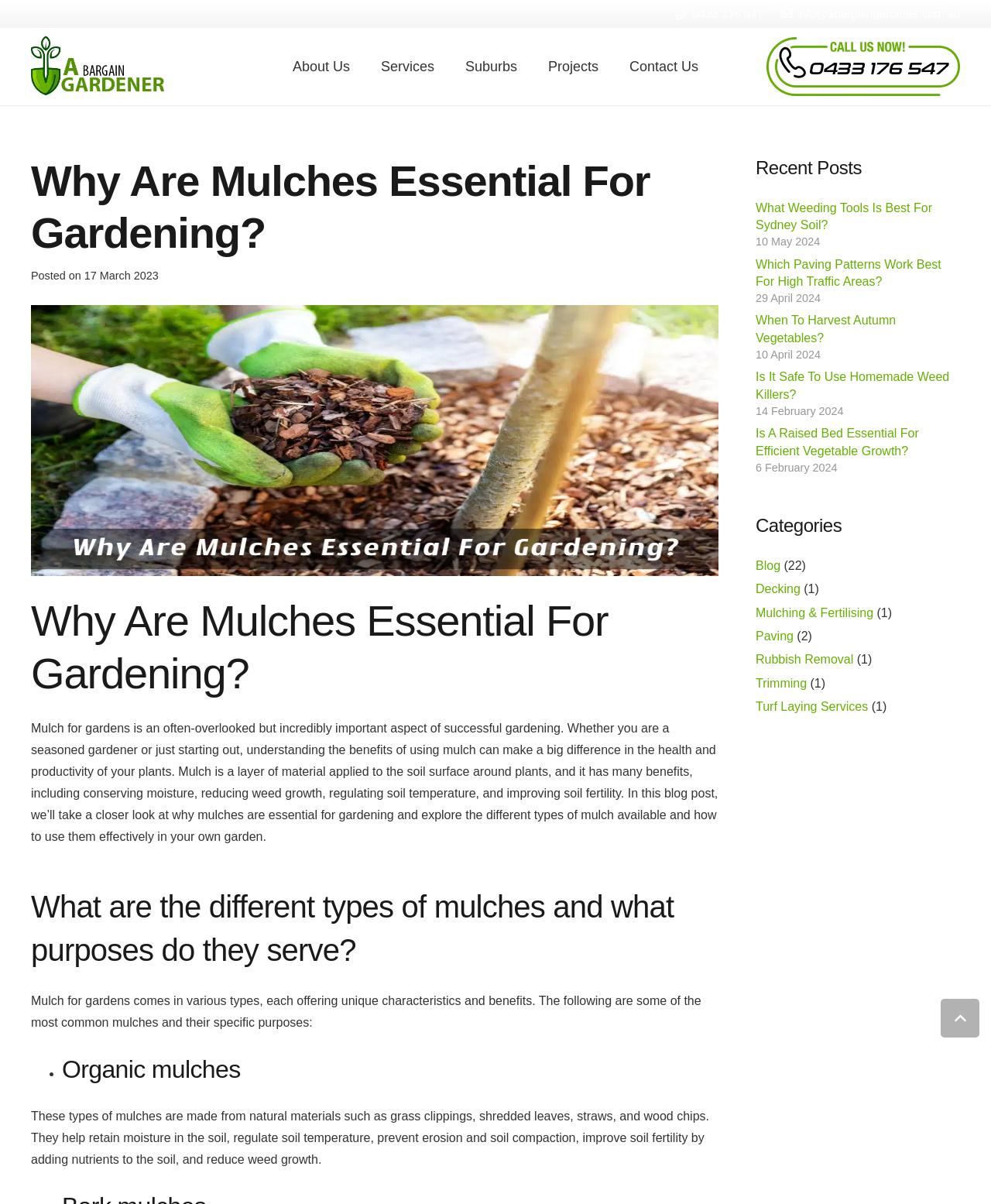Can you give a detailed response to the following question using the information from the image? What is the date of the latest blog post?

I found the date of the latest blog post by looking at the time element with the text '17 March 2023 at 16:46:15 Australia/Sydney' which is located below the main heading 'Why Are Mulches Essential For Gardening?'.